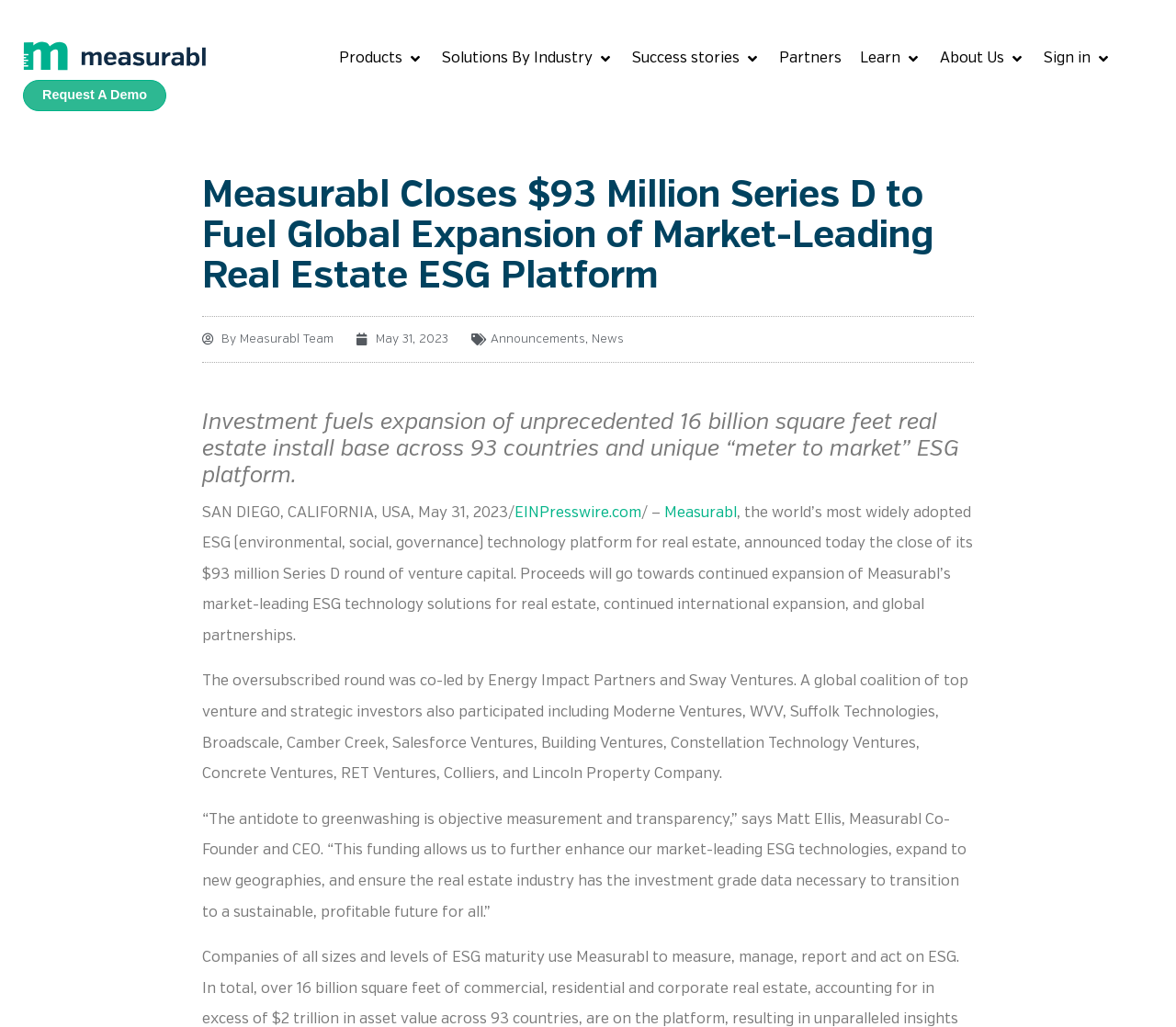Could you please study the image and provide a detailed answer to the question:
How much is the Series D round of venture capital?

The amount of the Series D round of venture capital is $93 million, which is mentioned in the article as 'Measurabl announced today the close of its $93 million Series D round of venture capital'.